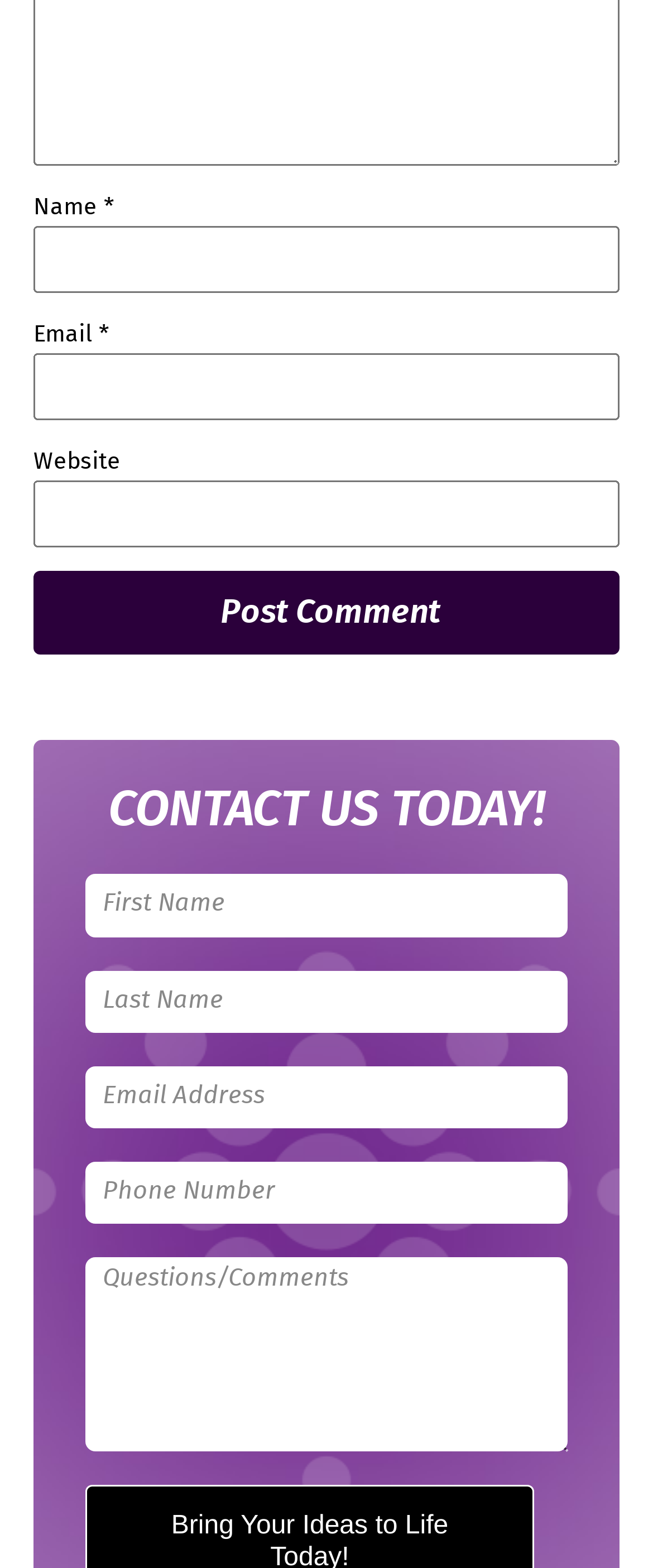Find the bounding box coordinates of the clickable area that will achieve the following instruction: "Fill in your website".

[0.051, 0.307, 0.949, 0.349]